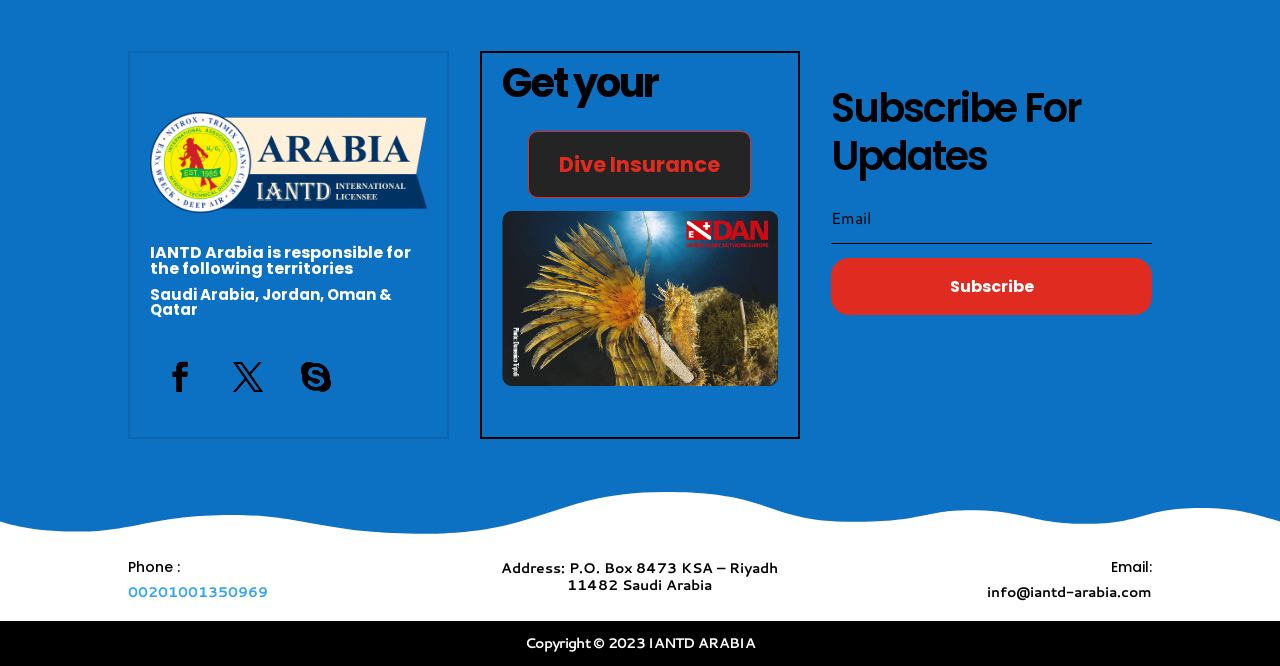What territories is IANTD Arabia responsible for?
Please give a detailed and elaborate explanation in response to the question.

This answer can be obtained by reading the second heading on the webpage, which states 'IANTD Arabia is responsible for the following territories' and then lists the territories as 'Saudi Arabia, Jordan, Oman & Qatar'.